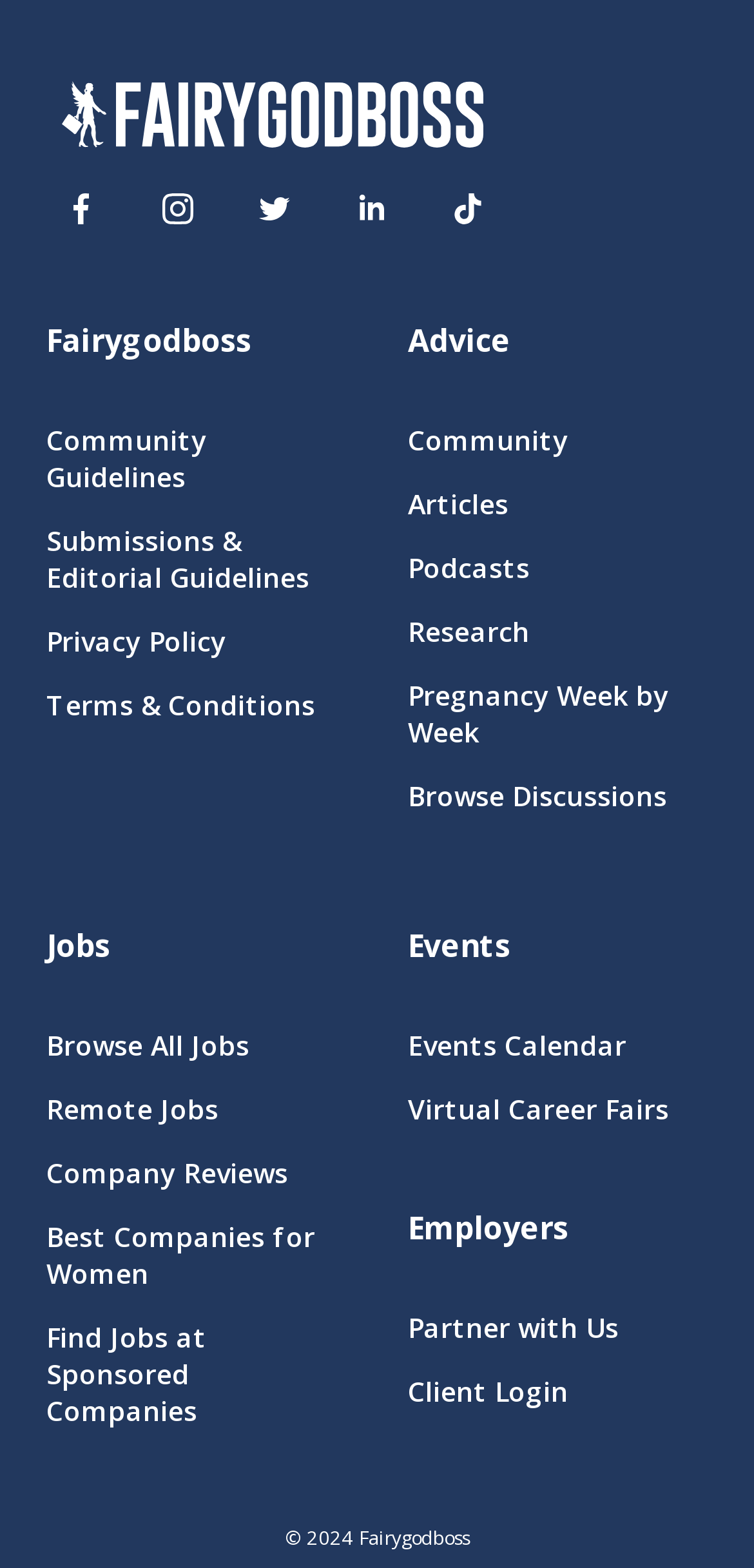Find the bounding box coordinates of the clickable area that will achieve the following instruction: "Explore Jobs".

[0.062, 0.588, 0.459, 0.618]